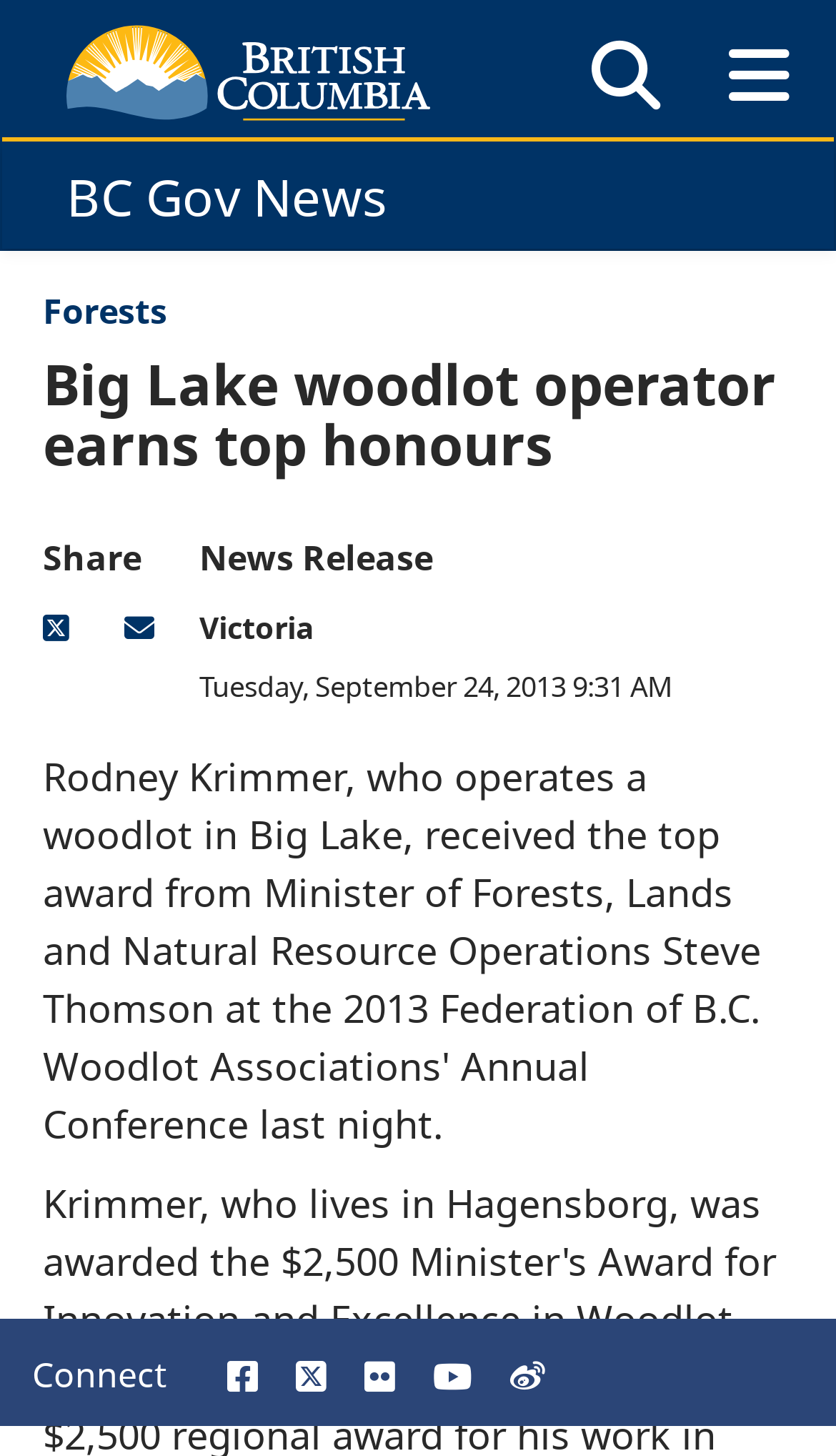Extract the heading text from the webpage.

BC Gov News